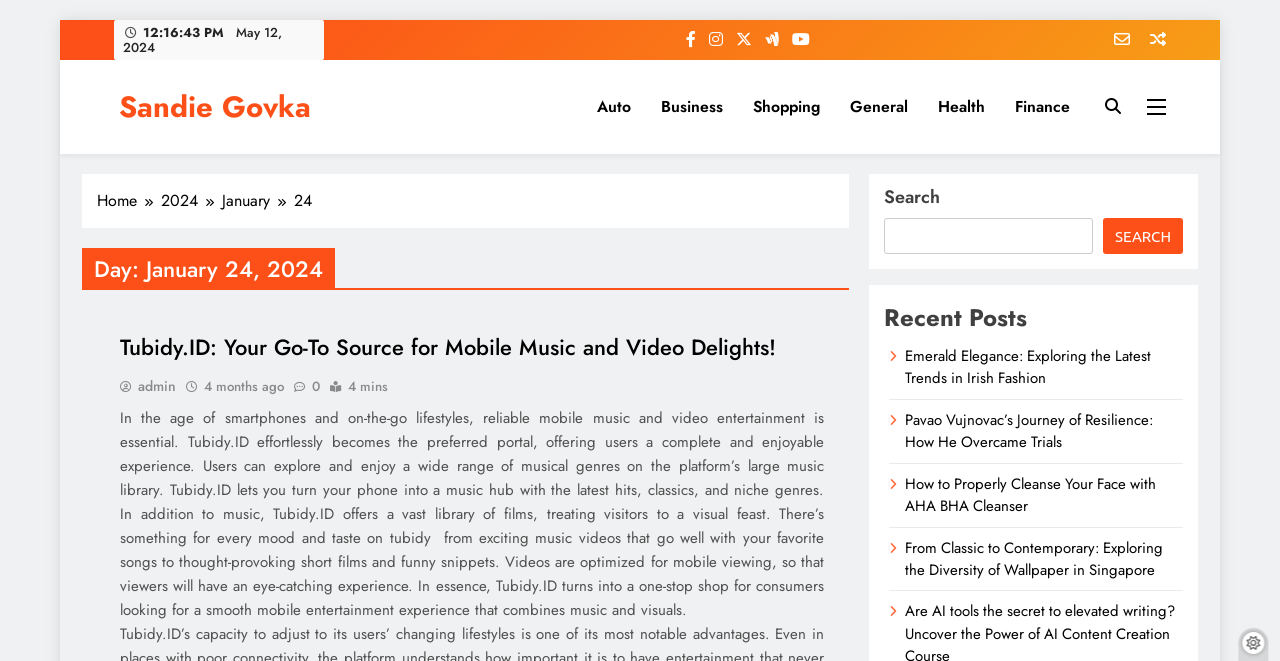Give a detailed overview of the webpage's appearance and contents.

This webpage appears to be a blog or news article page. At the top, there is a link to "Skip to content" and a date "May 12, 2024" displayed. Below that, there are several social media links represented by icons. To the right of these icons, there are two generic elements labeled "Newsletter" and "Random News", each containing a link.

Further down, there is a section with a heading "Day: January 24, 2024" and a subheading "Tubidy.ID: Your Go-To Source for Mobile Music and Video Delights!". Below this, there is a link to the article title, an admin link, and a timestamp "4 months ago". There are also some static text elements displaying "0" and "4 mins".

The main content of the page is an article about Tubidy.ID, a mobile music and video entertainment platform. The article describes the platform's features, including its large music library and vast collection of films optimized for mobile viewing.

To the right of the article, there is a search bar with a search button. Below the article, there is a section labeled "Recent Posts" with links to several other articles, including "Emerald Elegance: Exploring the Latest Trends in Irish Fashion", "Pavao Vujnovac’s Journey of Resilience: How He Overcame Trials", and others.

At the top right of the page, there are links to various categories, including "Auto", "Business", "Shopping", "General", "Health", and "Finance". There is also a button with a magnifying glass icon and a link to "Sandie Govka".